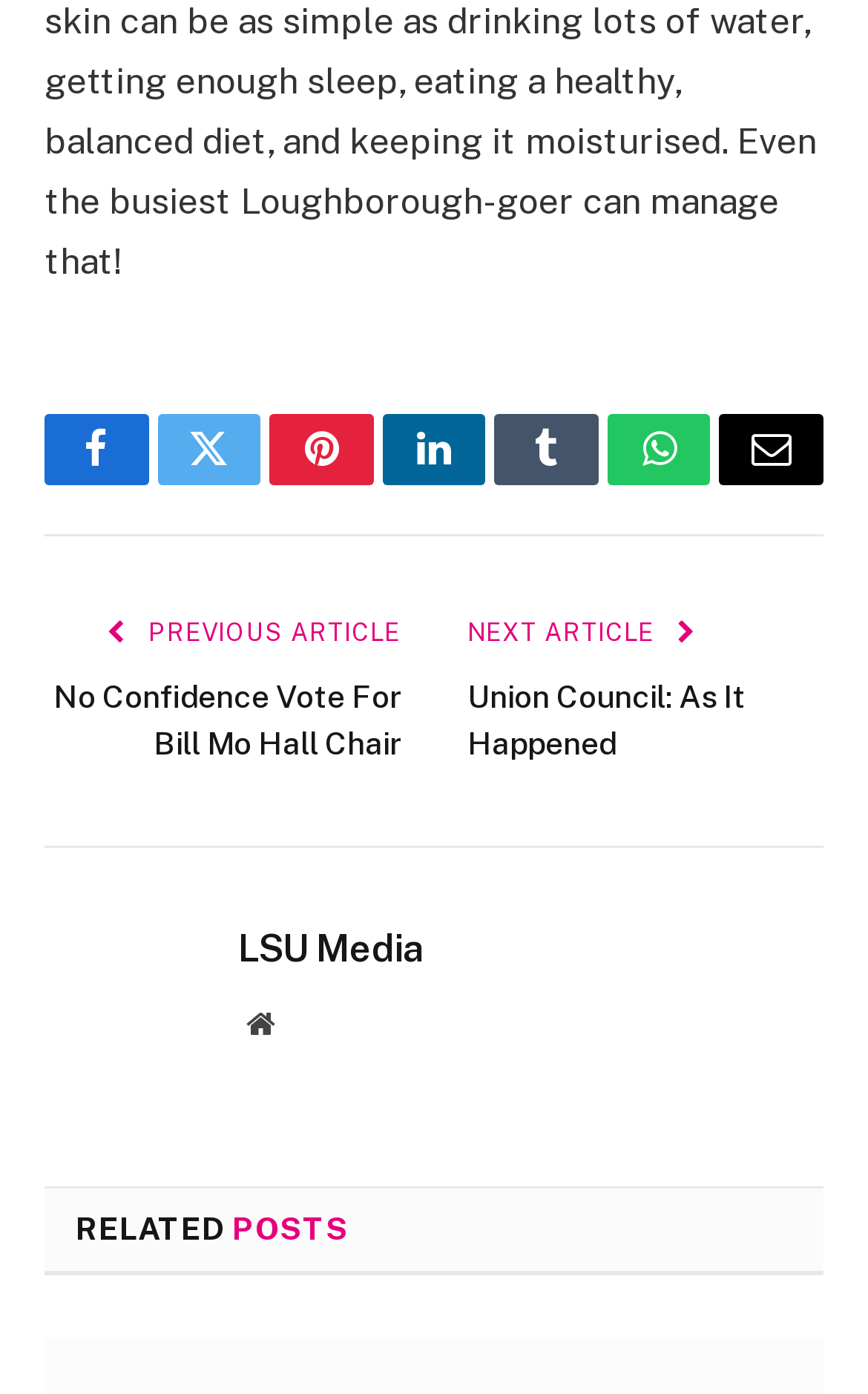Can you specify the bounding box coordinates for the region that should be clicked to fulfill this instruction: "View related posts".

[0.087, 0.869, 0.402, 0.896]